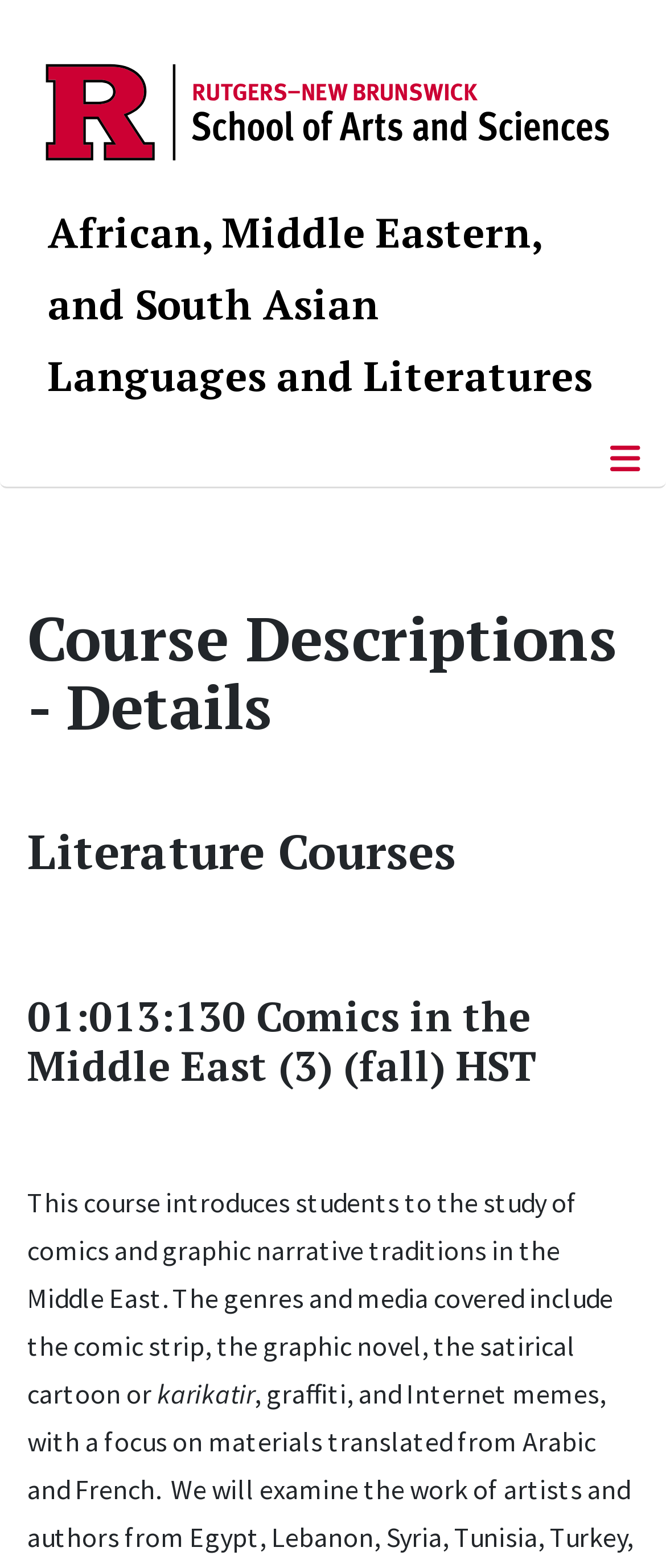What is the name of the department?
Based on the image, provide a one-word or brief-phrase response.

African, Middle Eastern, and South Asian Languages and Literatures